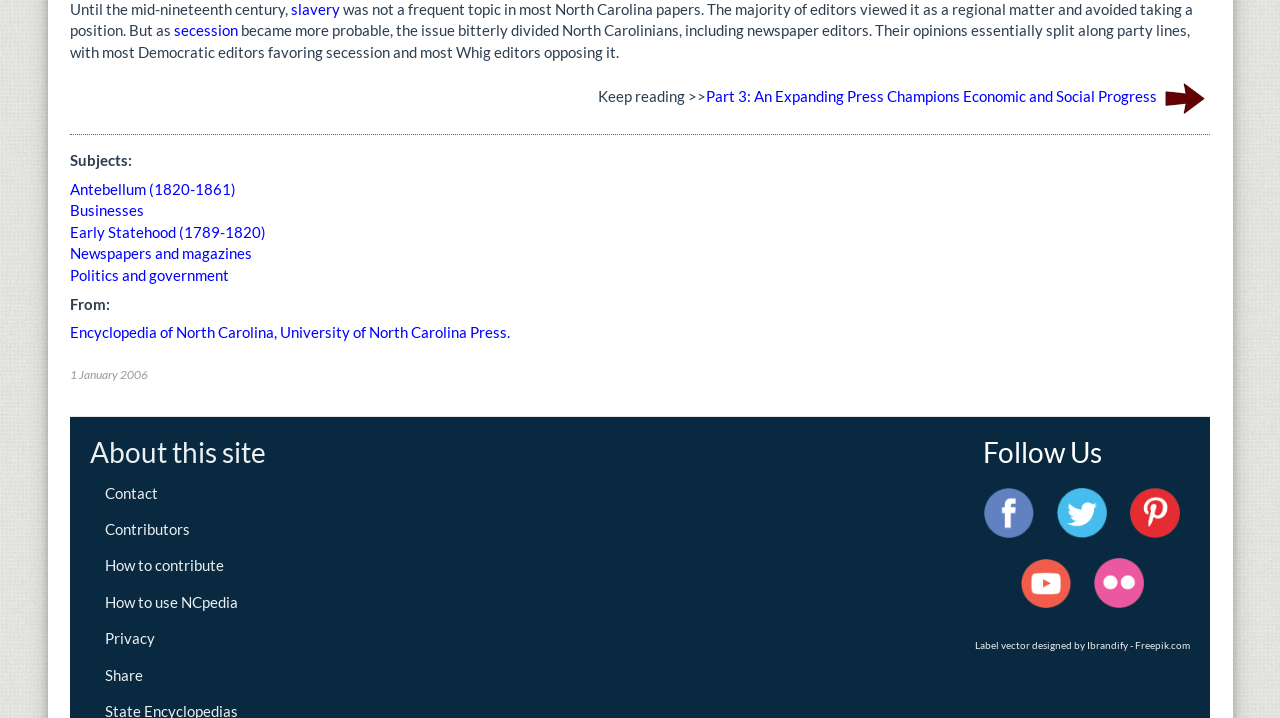Using the description: "alt="facebook icon"", determine the UI element's bounding box coordinates. Ensure the coordinates are in the format of four float numbers between 0 and 1, i.e., [left, top, right, bottom].

[0.769, 0.699, 0.808, 0.724]